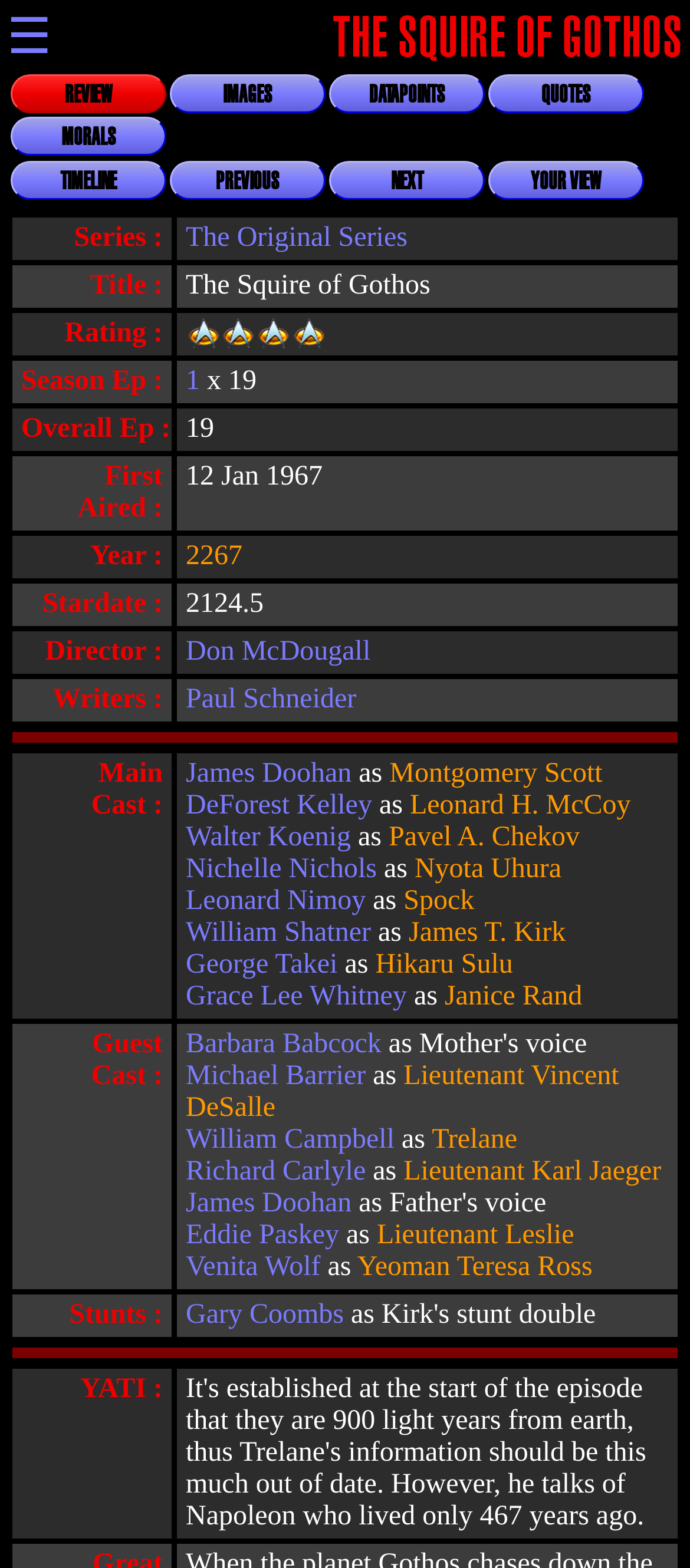Please determine the bounding box coordinates of the element to click in order to execute the following instruction: "Read the 'DIRECTOR' information". The coordinates should be four float numbers between 0 and 1, specified as [left, top, right, bottom].

[0.065, 0.406, 0.236, 0.425]